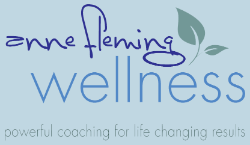Offer a detailed caption for the image presented.

The image features the logo of "Anne Fleming Wellness," which is elegantly designed with a calming light blue background. The logo prominently displays the name "anne fleming" in a stylized font, conveying a sense of personal touch and approachability. Below the name, the word "wellness" stands out in a bold, confident font, emphasizing the brand’s focus. Accompanying the text is a subtle green leaf graphic, symbolizing growth and vitality. The tagline beneath reads "powerful coaching for life changing results," highlighting the transformative nature of the services offered. This logo reflects a commitment to health and well-being, inviting individuals to engage with the holistic coaching provided by Anne Fleming.